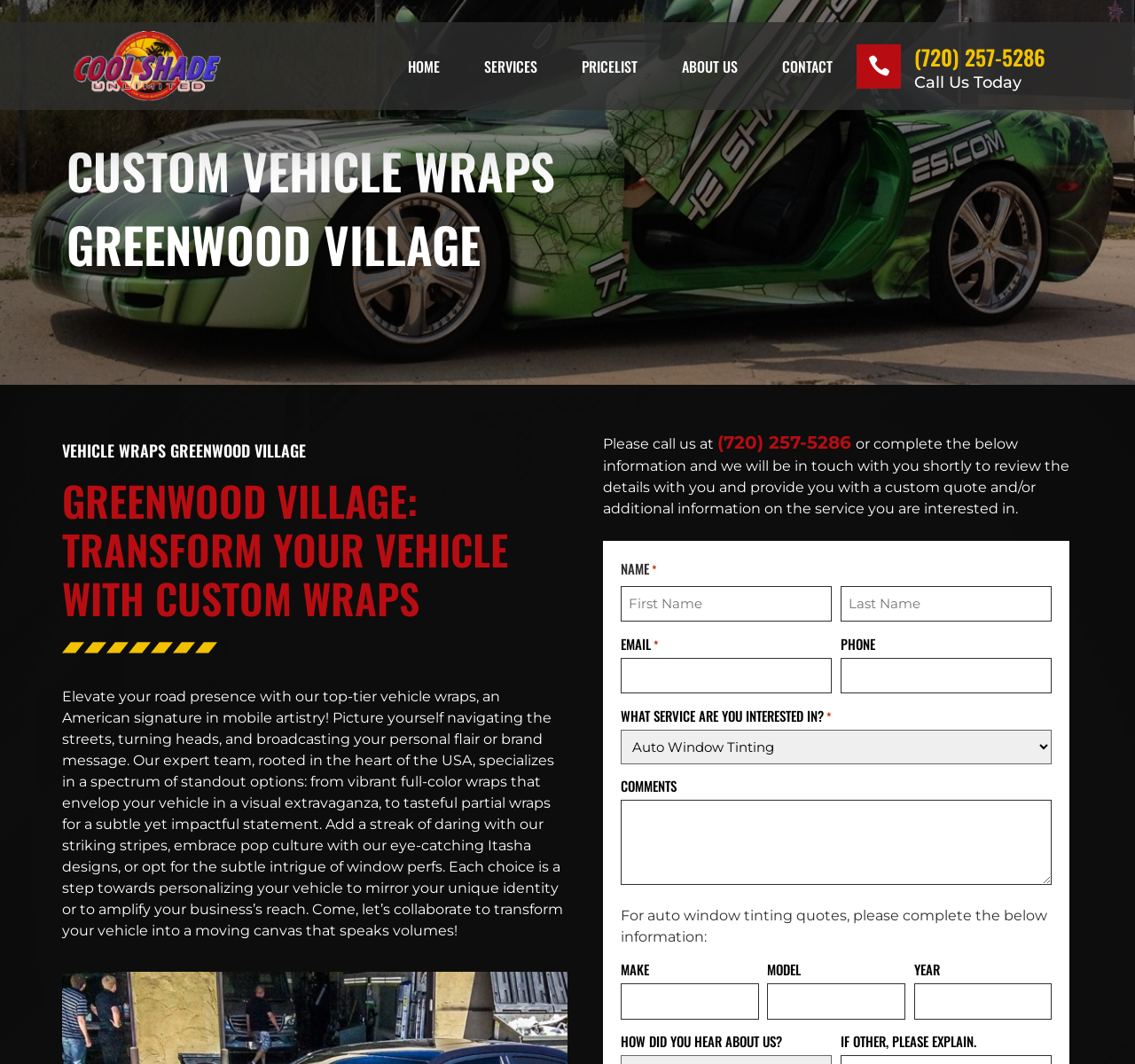What is the company name of the logo?
Answer the question with as much detail as you can, using the image as a reference.

I found the company name by looking at the logo element, which has a description 'Cool Shade Unlimited logo' and is located at the top-left corner of the webpage.